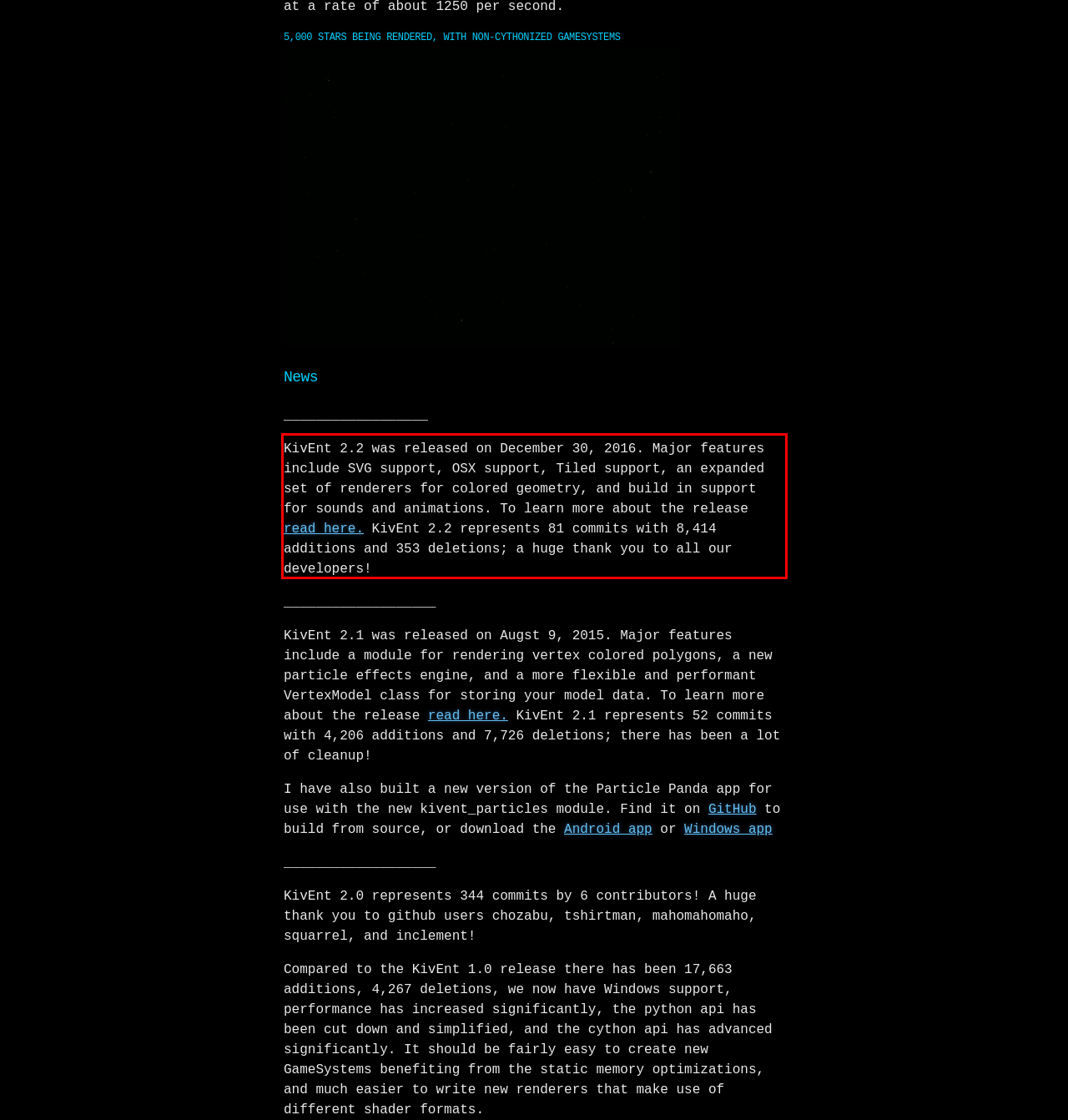Using the webpage screenshot, recognize and capture the text within the red bounding box.

KivEnt 2.2 was released on December 30, 2016. Major features include SVG support, OSX support, Tiled support, an expanded set of renderers for colored geometry, and build in support for sounds and animations. To learn more about the release read here. KivEnt 2.2 represents 81 commits with 8,414 additions and 353 deletions; a huge thank you to all our developers!